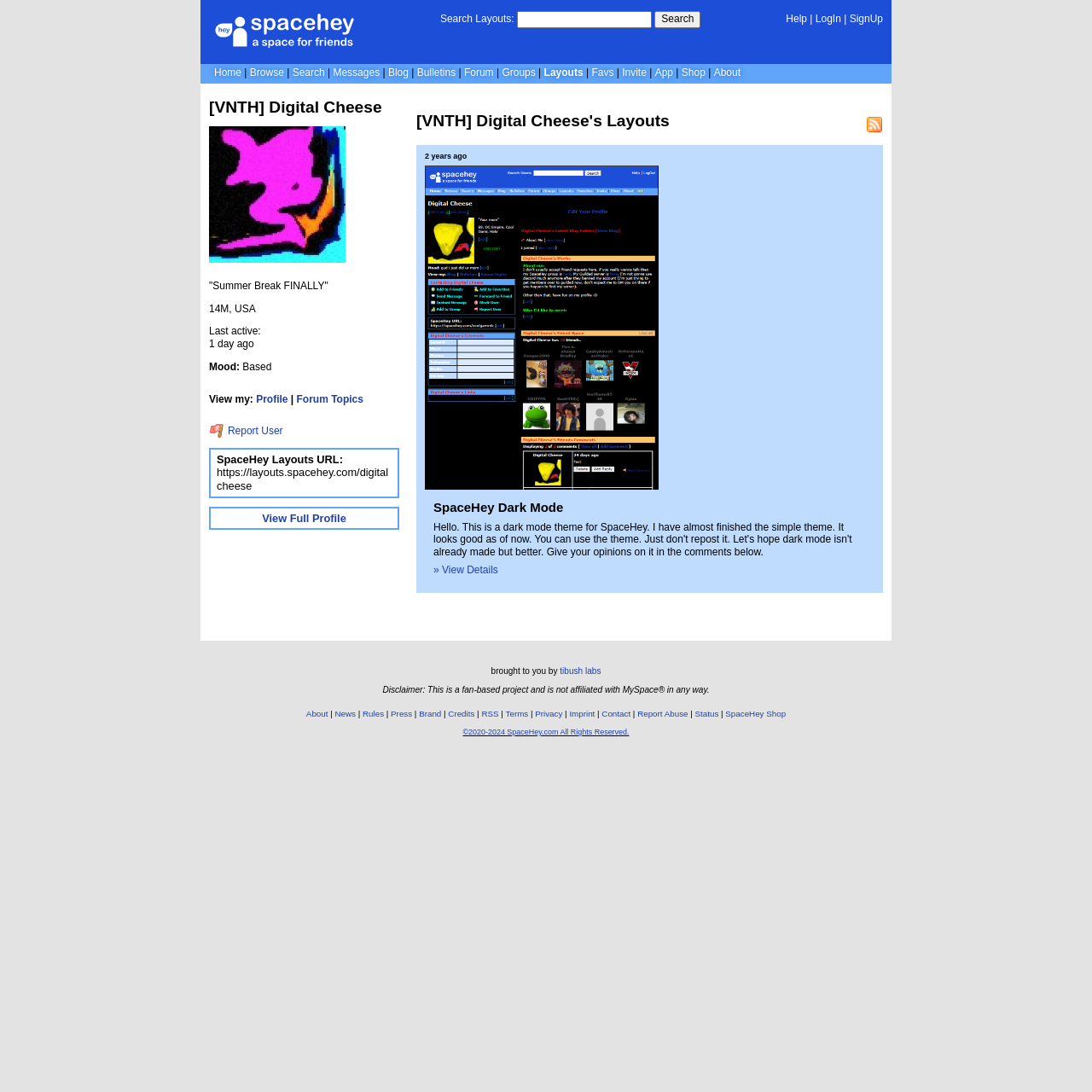Identify the bounding box coordinates for the element you need to click to achieve the following task: "View SpaceHey Dark Mode details". Provide the bounding box coordinates as four float numbers between 0 and 1, in the form [left, top, right, bottom].

[0.397, 0.516, 0.456, 0.527]